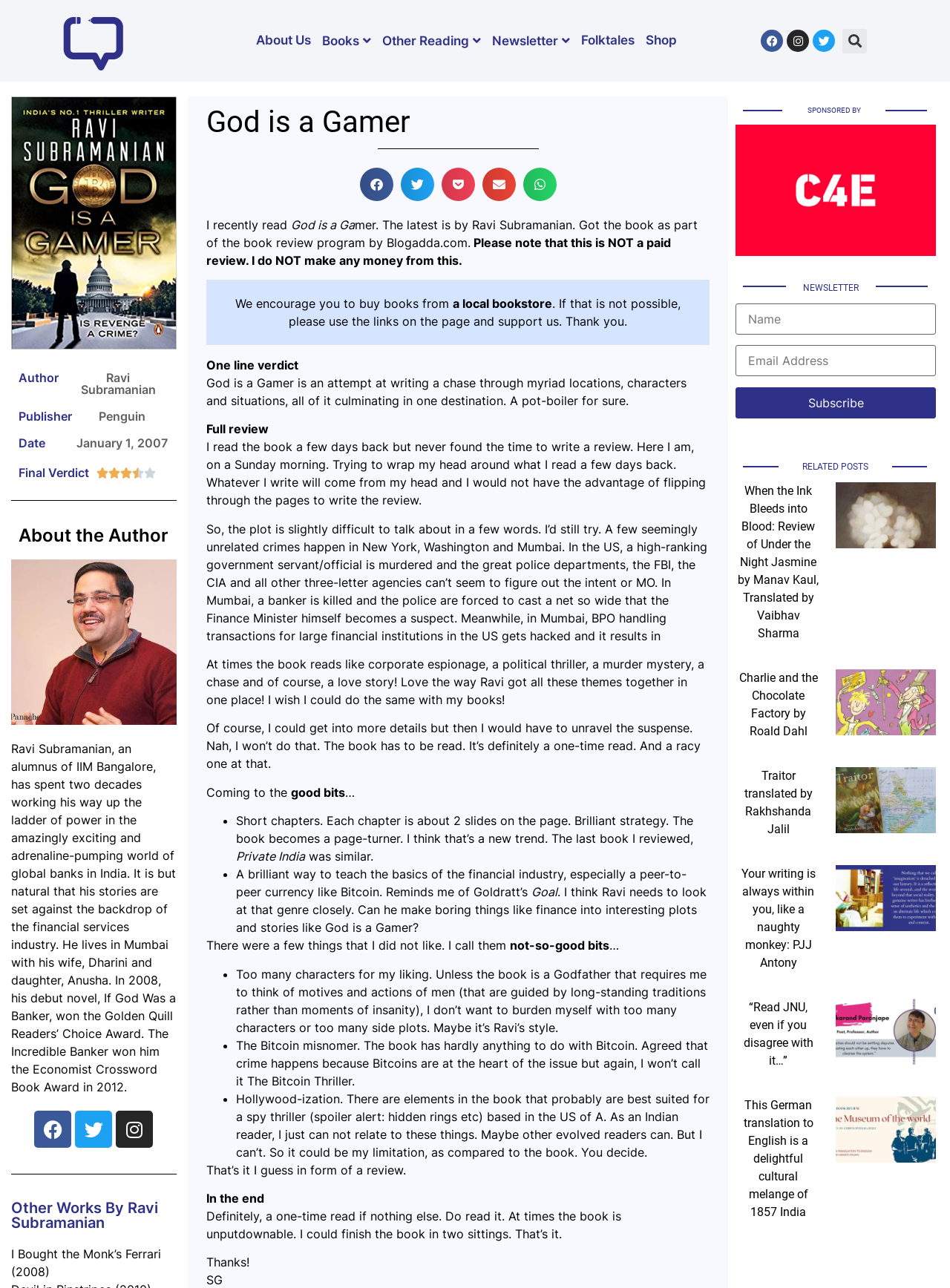Using the provided element description, identify the bounding box coordinates as (top-left x, top-left y, bottom-right x, bottom-right y). Ensure all values are between 0 and 1. Description: Terms & Conditions

None